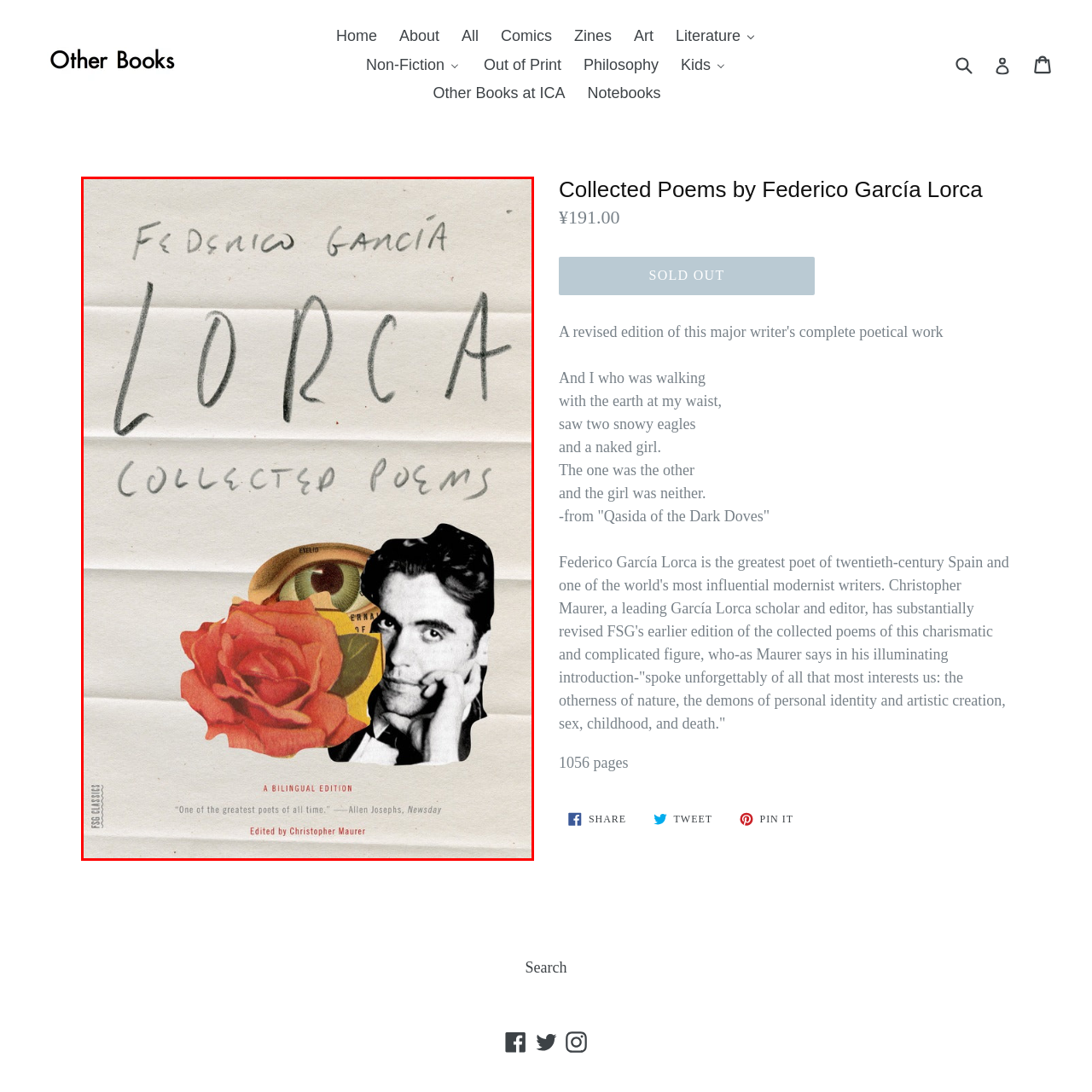Describe thoroughly what is shown in the red-bordered area of the image.

The image features the cover of "Collected Poems" by Federico García Lorca, designed in a visually striking style that captures the essence of the poet's work. Prominently displayed at the top is "FEDERICO GARCÍA LORCA," with "LORCA" emphasized in a bold, creative font. Below this, the title "COLLECTED POEMS" is rendered in a more subdued style, indicating the collection's importance as a definitive anthology of Lorca's poetry.

The cover art includes a vibrant red rose, symbolizing passion and beauty, juxtaposed with a stylized eye, evoking themes of vision and perception—a nod to the introspective nature of Lorca's writing. Additionally, a black-and-white portrait of Lorca himself is featured, enhancing the personal connection to the poet's legacy. 

At the bottom, the text "A Bilingual Edition" highlights the book's accessibility to both English and Spanish readers, while a quote praising Lorca as "One of the greatest poets of all time" from Newsday adds critical acclaim, underscoring the significance of his literary contributions. The book is edited by Christopher Maurer, ensuring a carefully curated selection of Lorca's influential works. This cover art effectively combines elements of modern design with classic literary significance, inviting readers to explore the depths of Lorca's poetry.